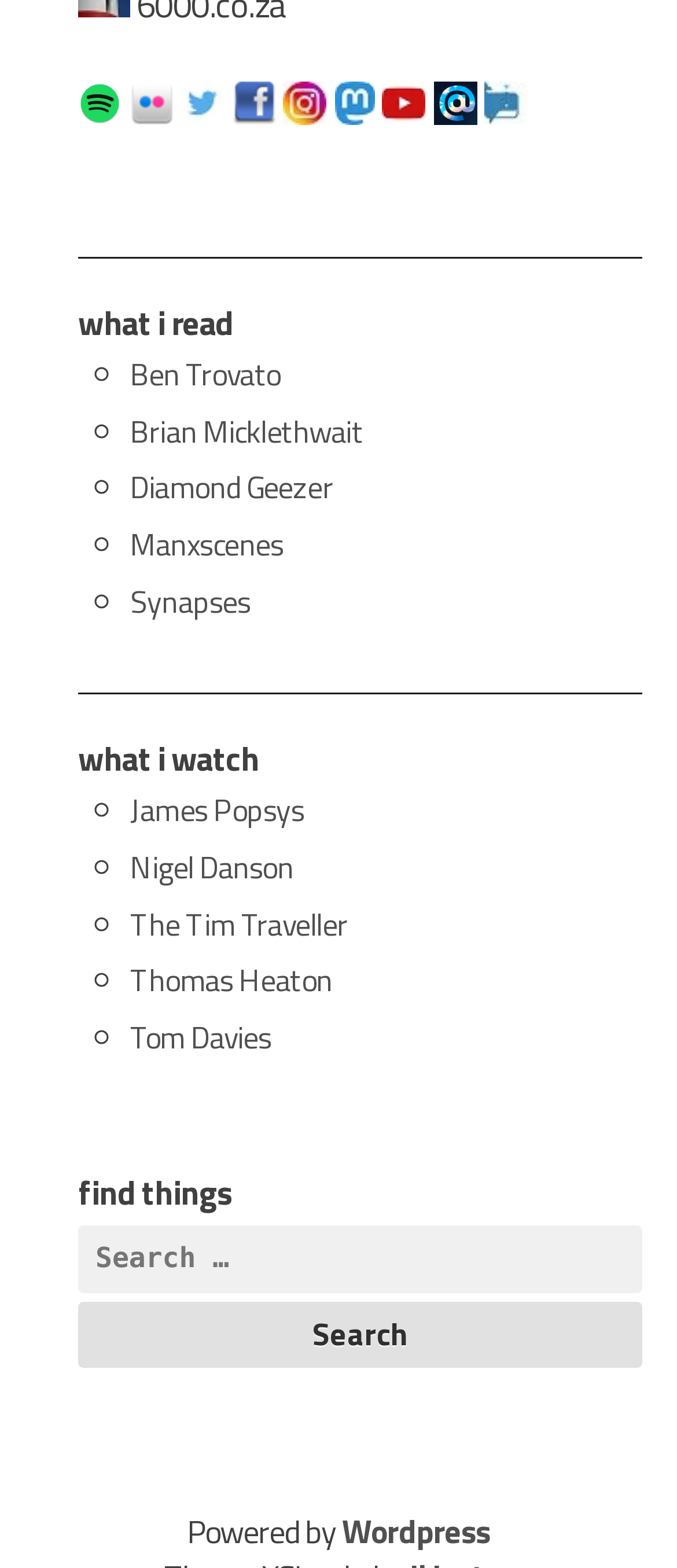Find and specify the bounding box coordinates that correspond to the clickable region for the instruction: "Read the article about Hexham pub The Tannery".

None